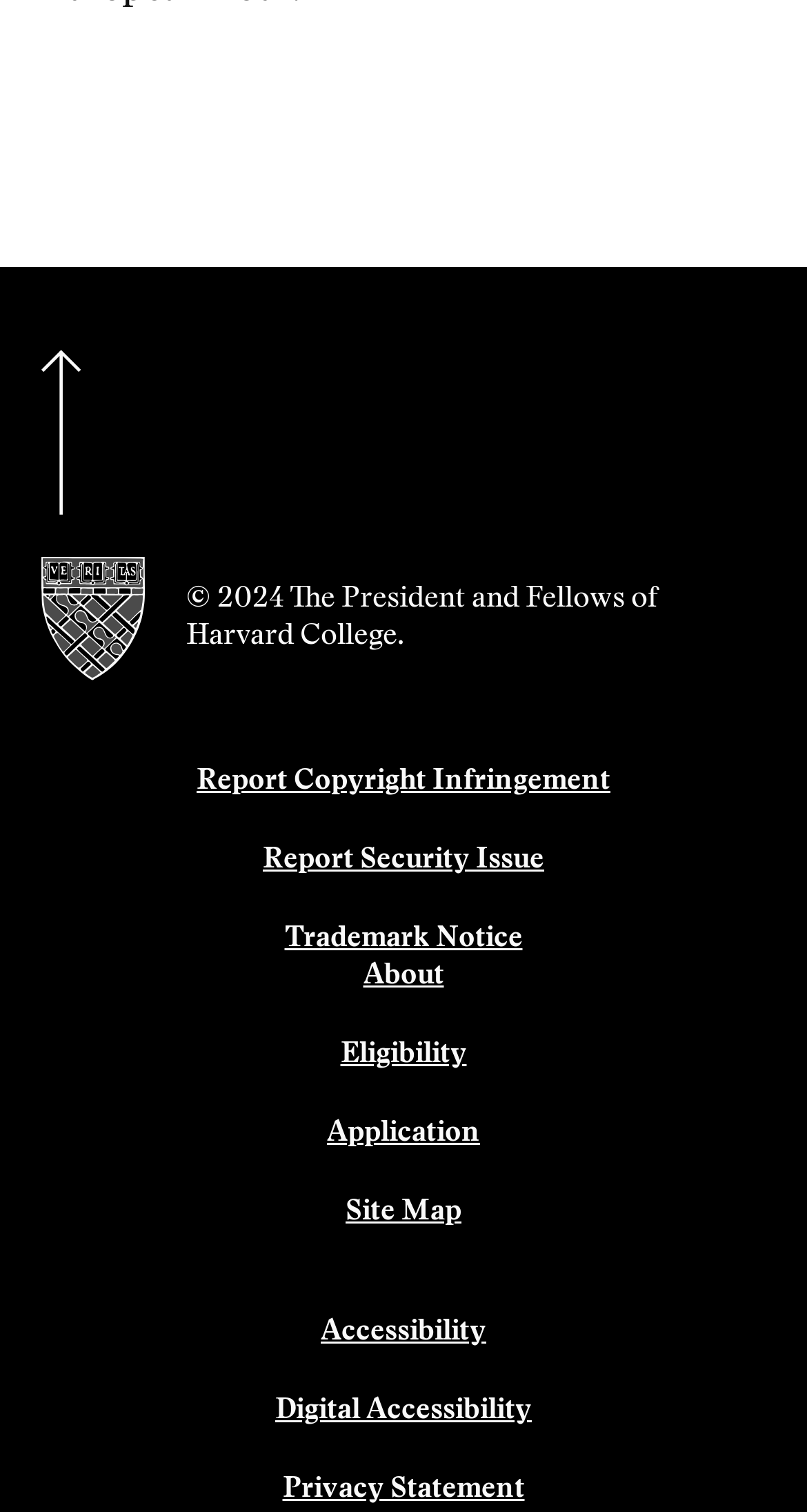Respond concisely with one word or phrase to the following query:
What is the last link at the bottom of the page?

Privacy Statement